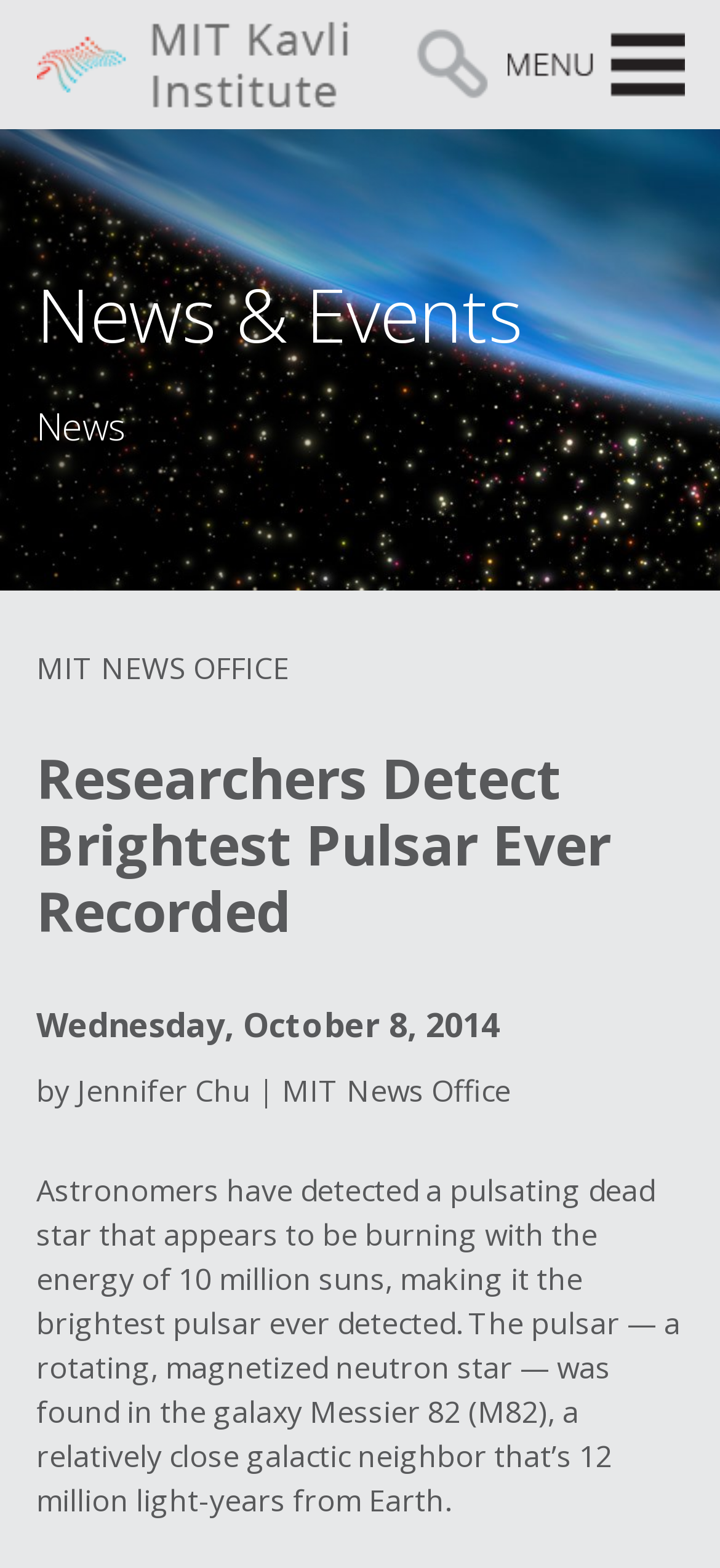What is the energy of the pulsar?
Based on the screenshot, respond with a single word or phrase.

10 million suns